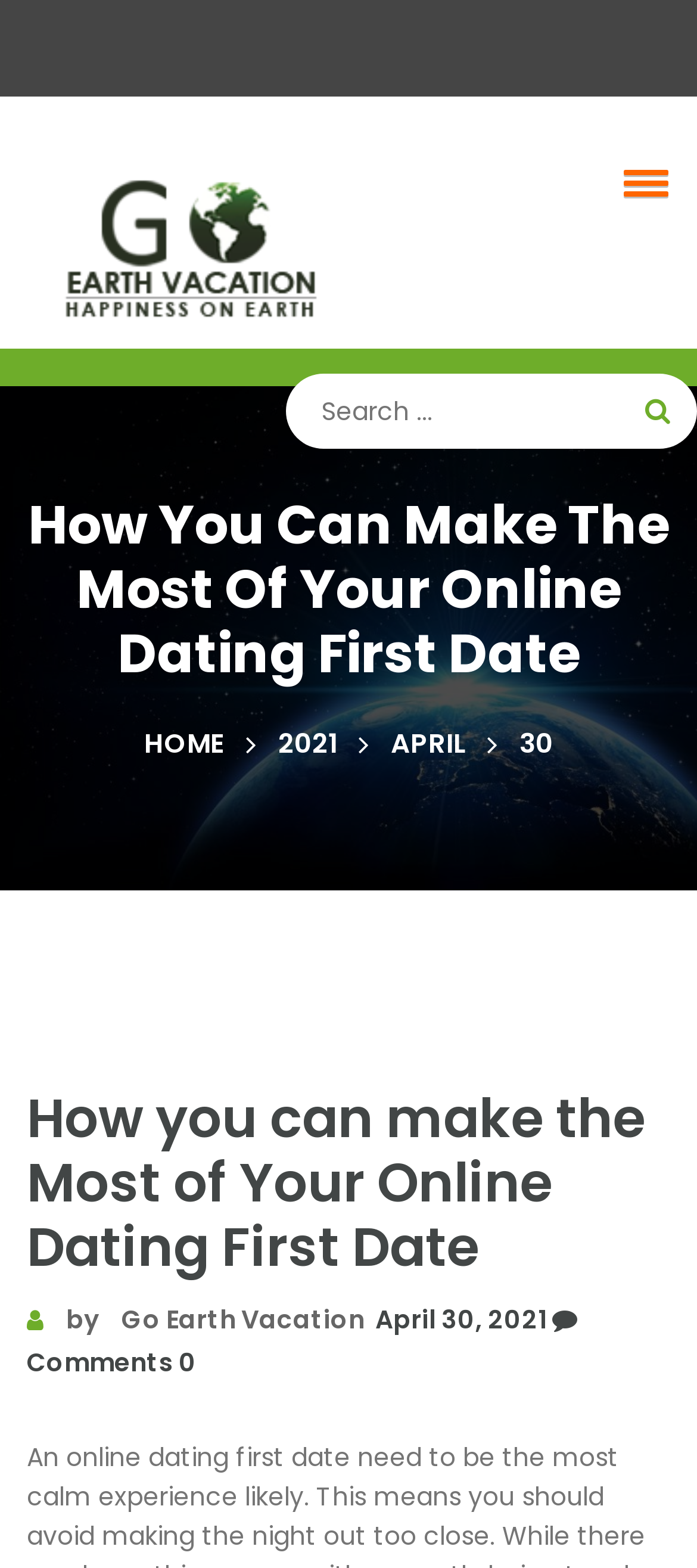Please answer the following question using a single word or phrase: 
How many comments does the article have?

0